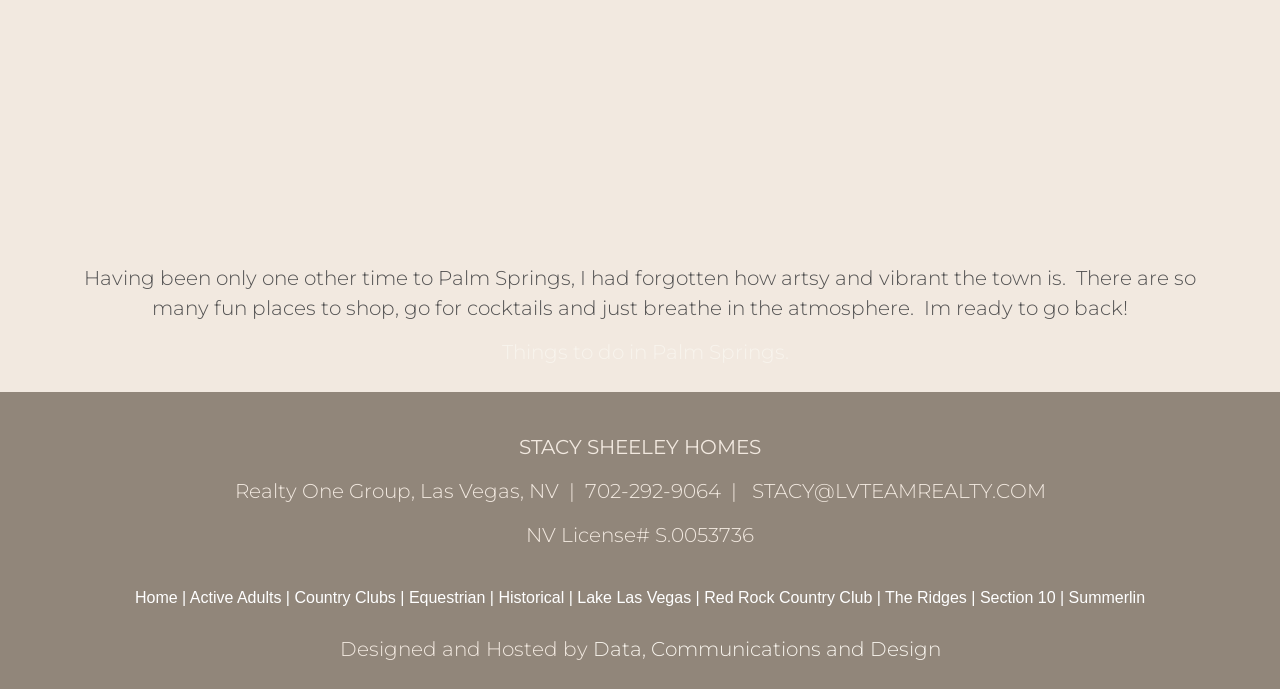Identify the coordinates of the bounding box for the element that must be clicked to accomplish the instruction: "Contact Stacy Sheeley Homes via email".

[0.587, 0.695, 0.817, 0.73]